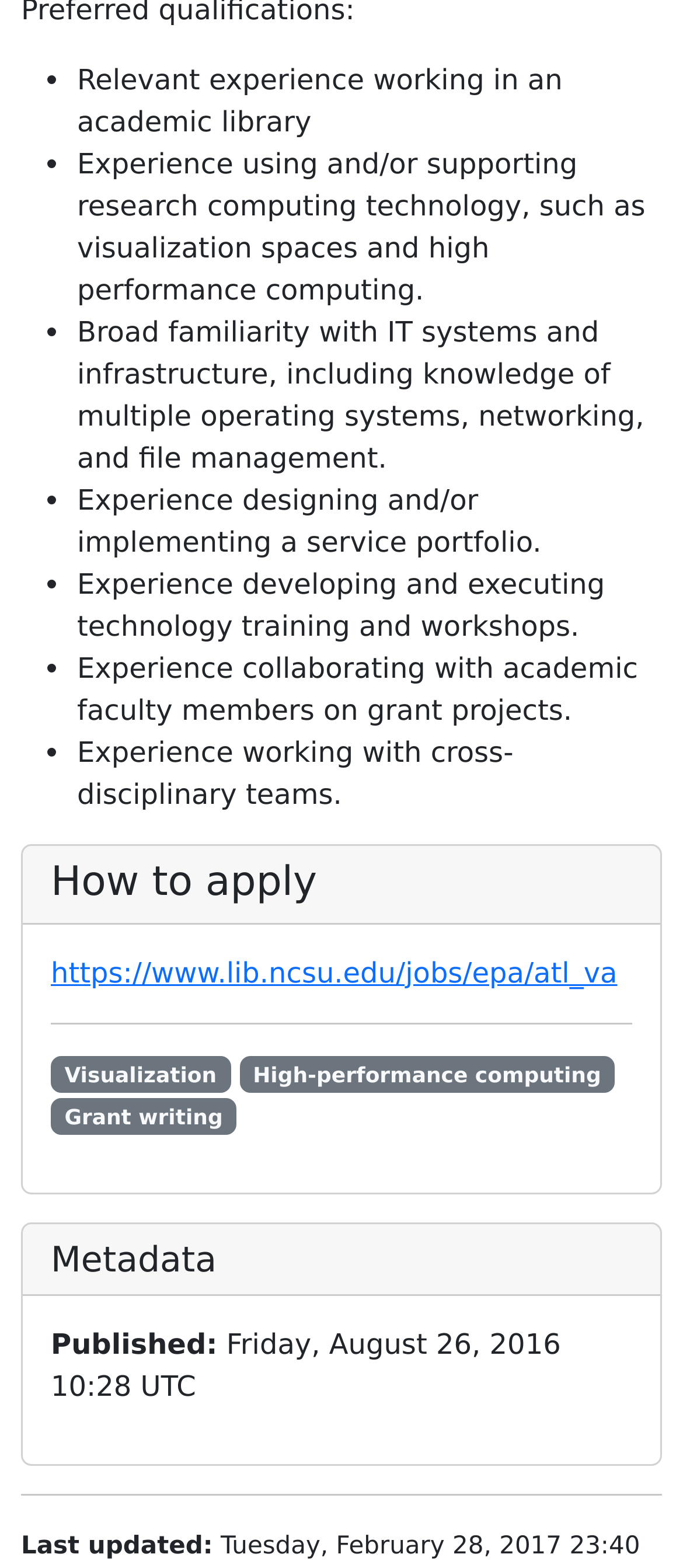What type of technology is mentioned in the job requirements? Observe the screenshot and provide a one-word or short phrase answer.

High-performance computing